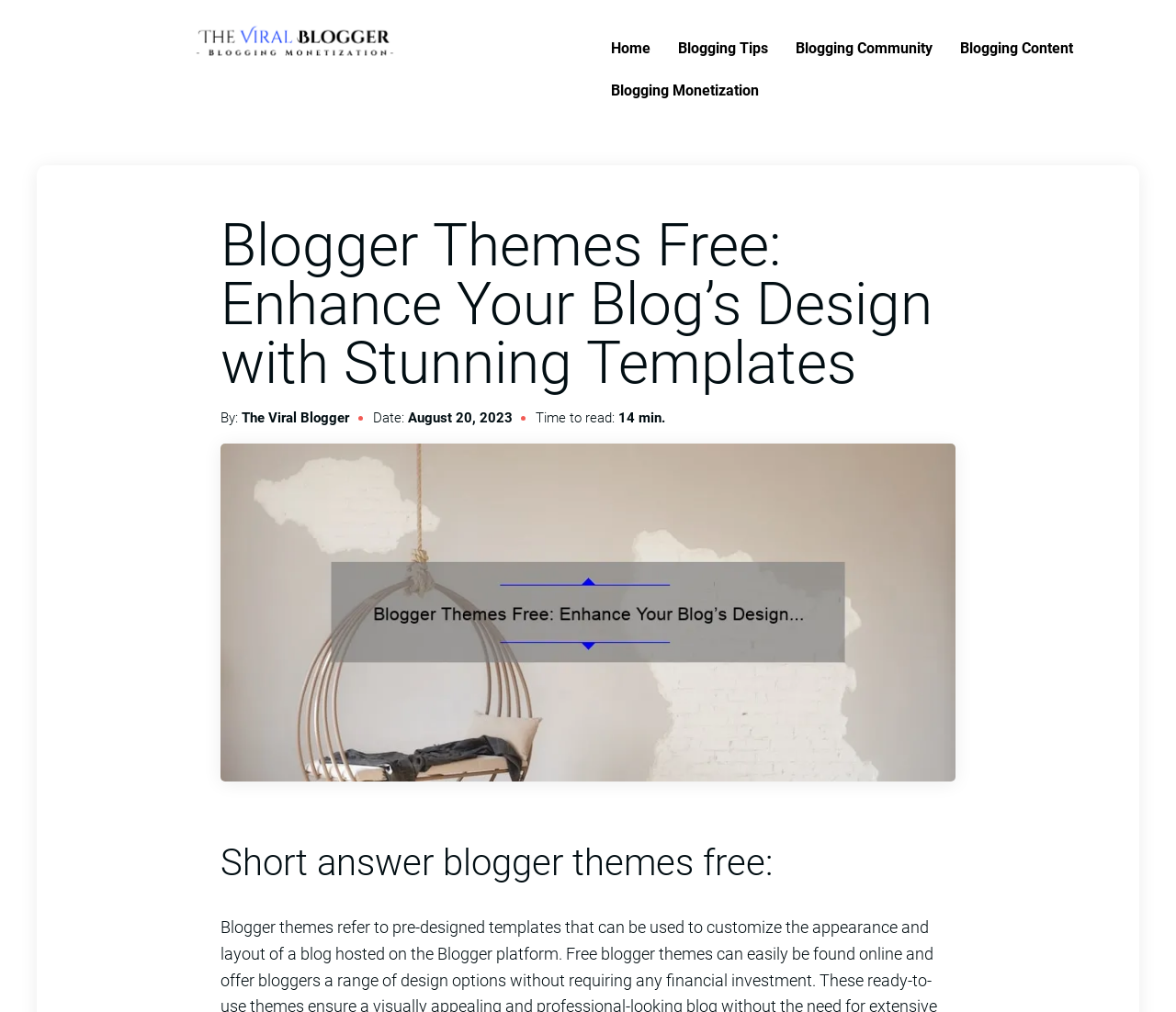Use a single word or phrase to answer the question:
How long does it take to read the blog post?

14 min